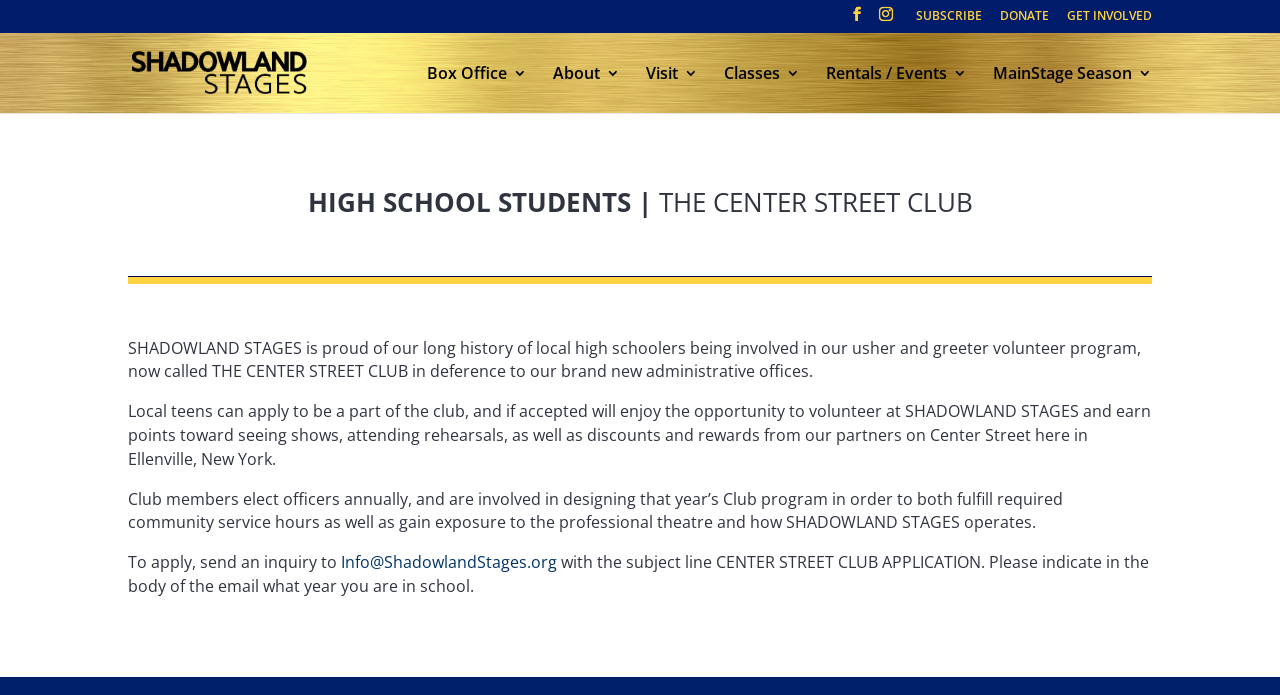Please use the details from the image to answer the following question comprehensively:
What is the name of the volunteer program?

I found this answer by reading the heading 'HIGH SCHOOL STUDENTS | THE CENTER STREET CLUB' and the subsequent text that describes the program.